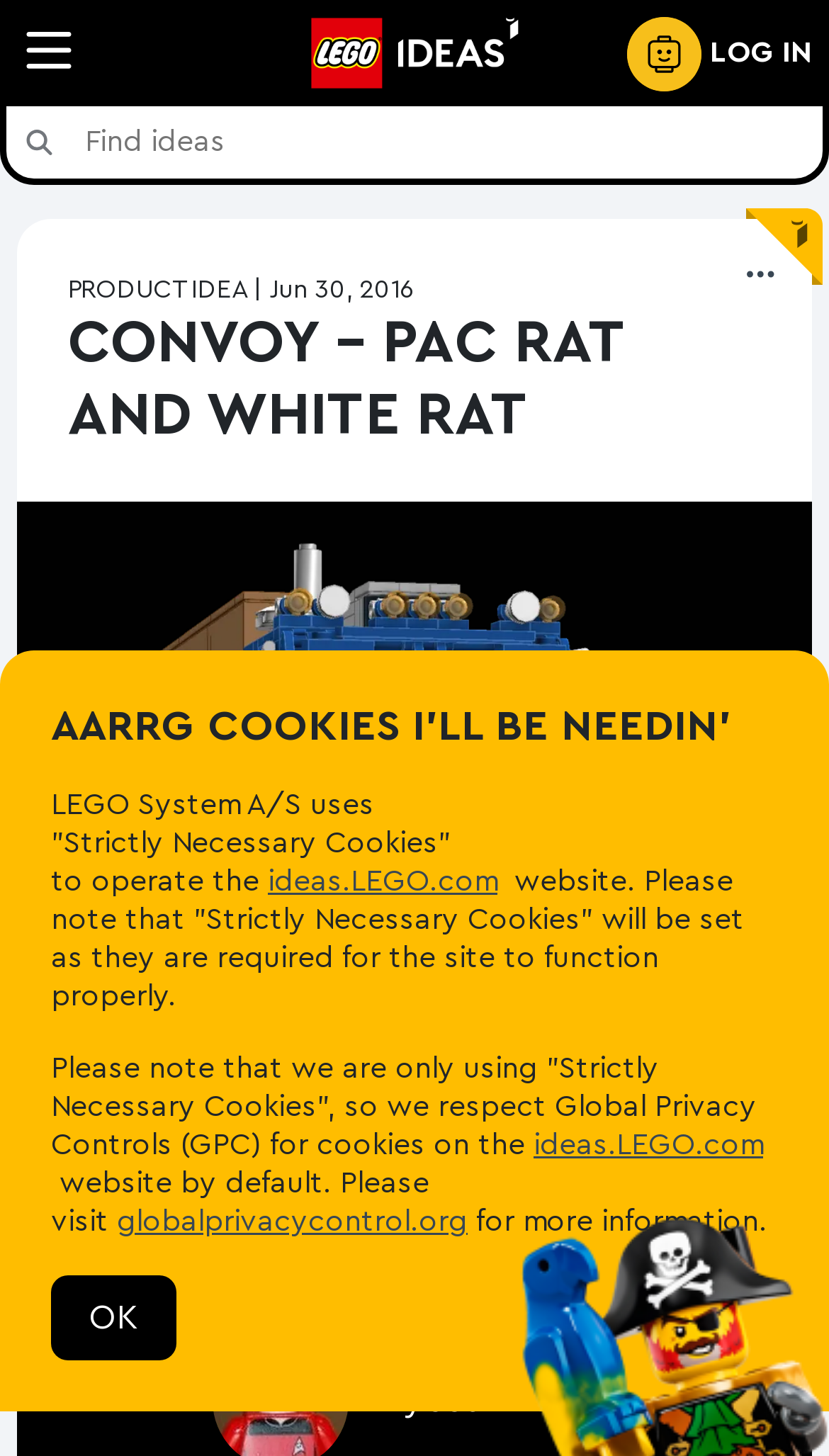Answer with a single word or phrase: 
Who is the creator of the product idea?

JeanLPicard